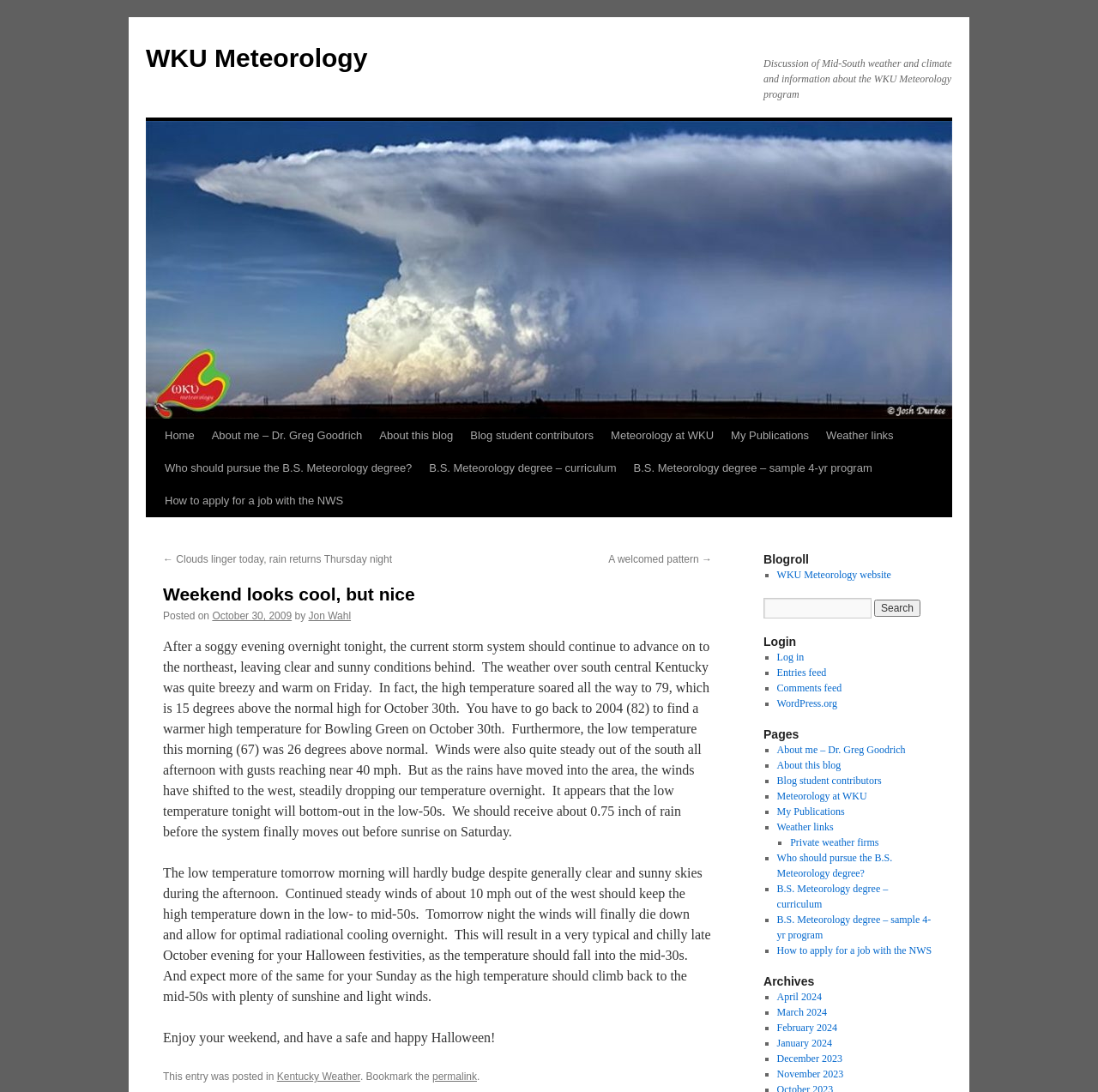Locate the UI element described as follows: "B.S. Meteorology degree – curriculum". Return the bounding box coordinates as four float numbers between 0 and 1 in the order [left, top, right, bottom].

[0.707, 0.808, 0.809, 0.833]